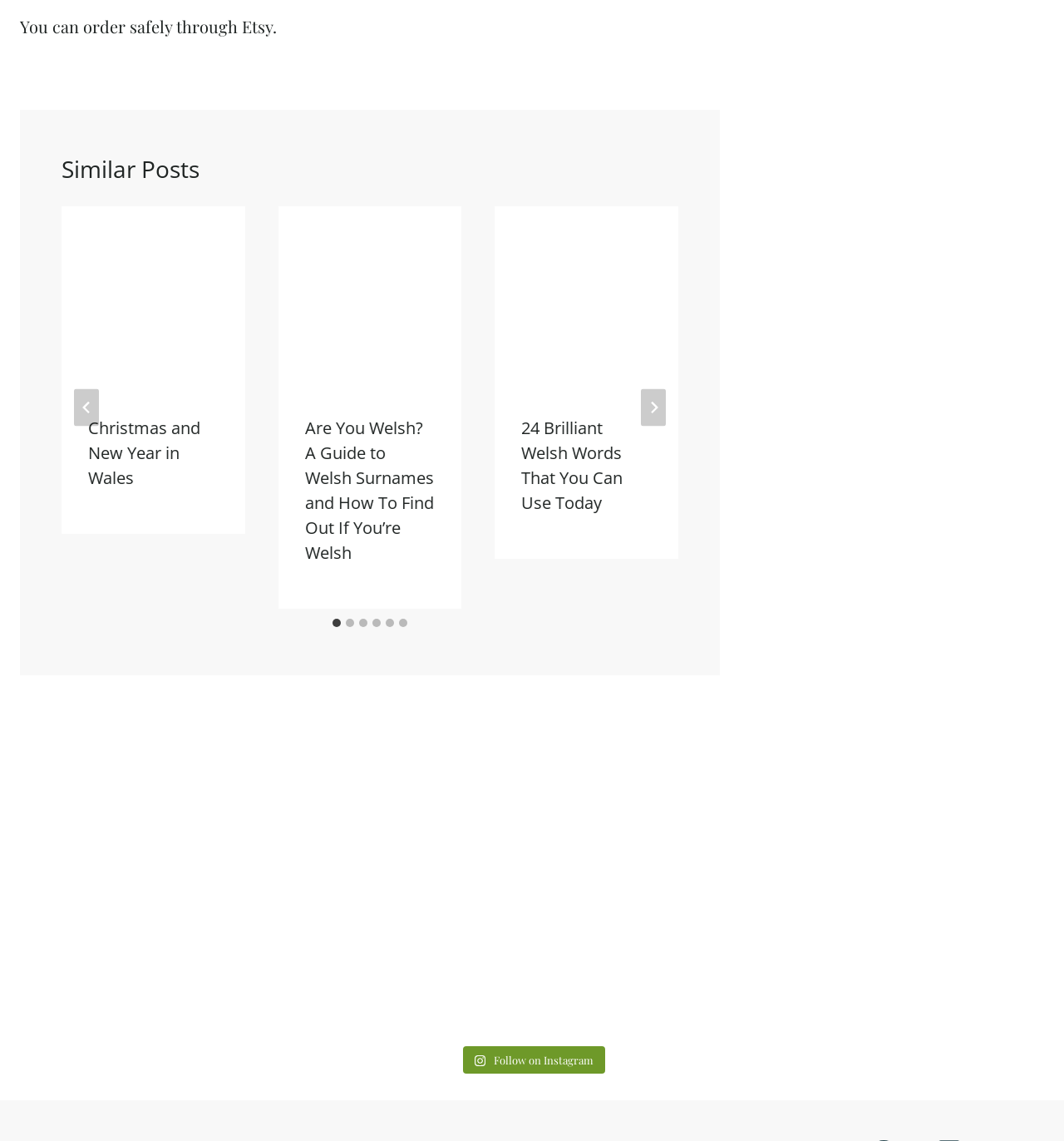Please provide a brief answer to the question using only one word or phrase: 
What is the call-to-action in the 'Follow on Instagram' link?

Follow on Instagram